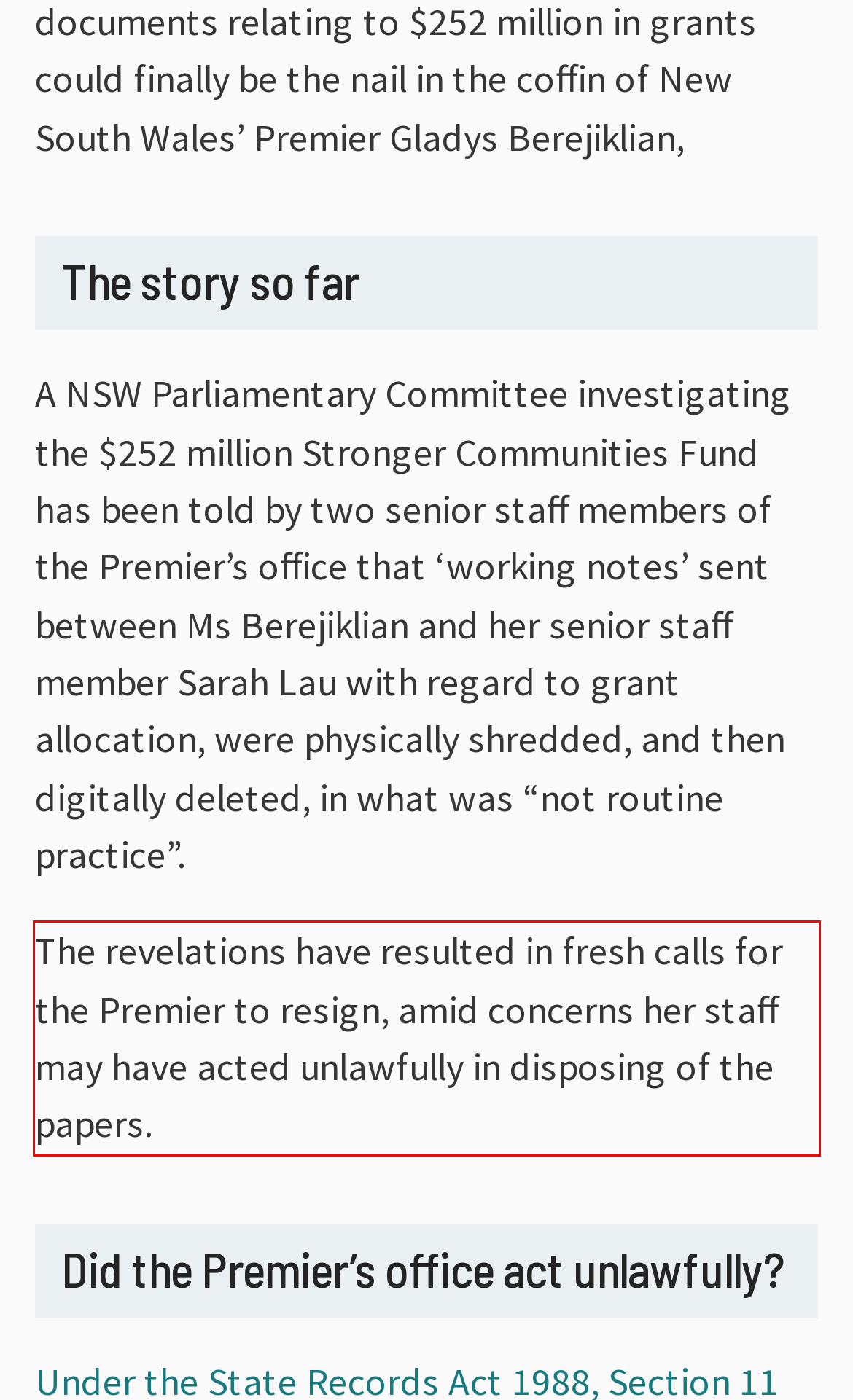Within the screenshot of the webpage, there is a red rectangle. Please recognize and generate the text content inside this red bounding box.

The revelations have resulted in fresh calls for the Premier to resign, amid concerns her staff may have acted unlawfully in disposing of the papers.